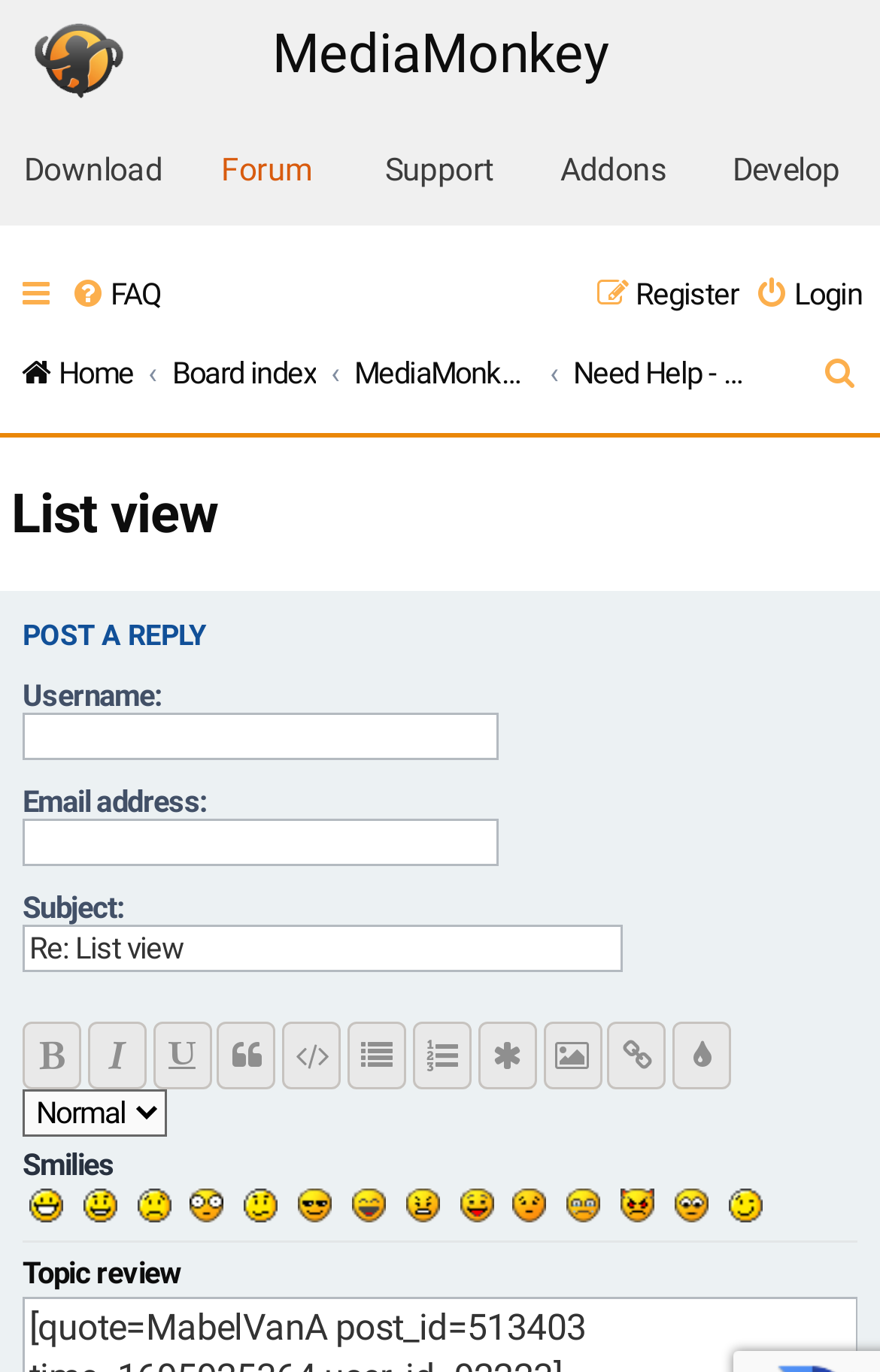Using the elements shown in the image, answer the question comprehensively: What is the purpose of the 'Post a reply' page?

Based on the webpage structure and the presence of text boxes and buttons, it appears that the purpose of this page is to allow users to post a reply to a topic or thread.